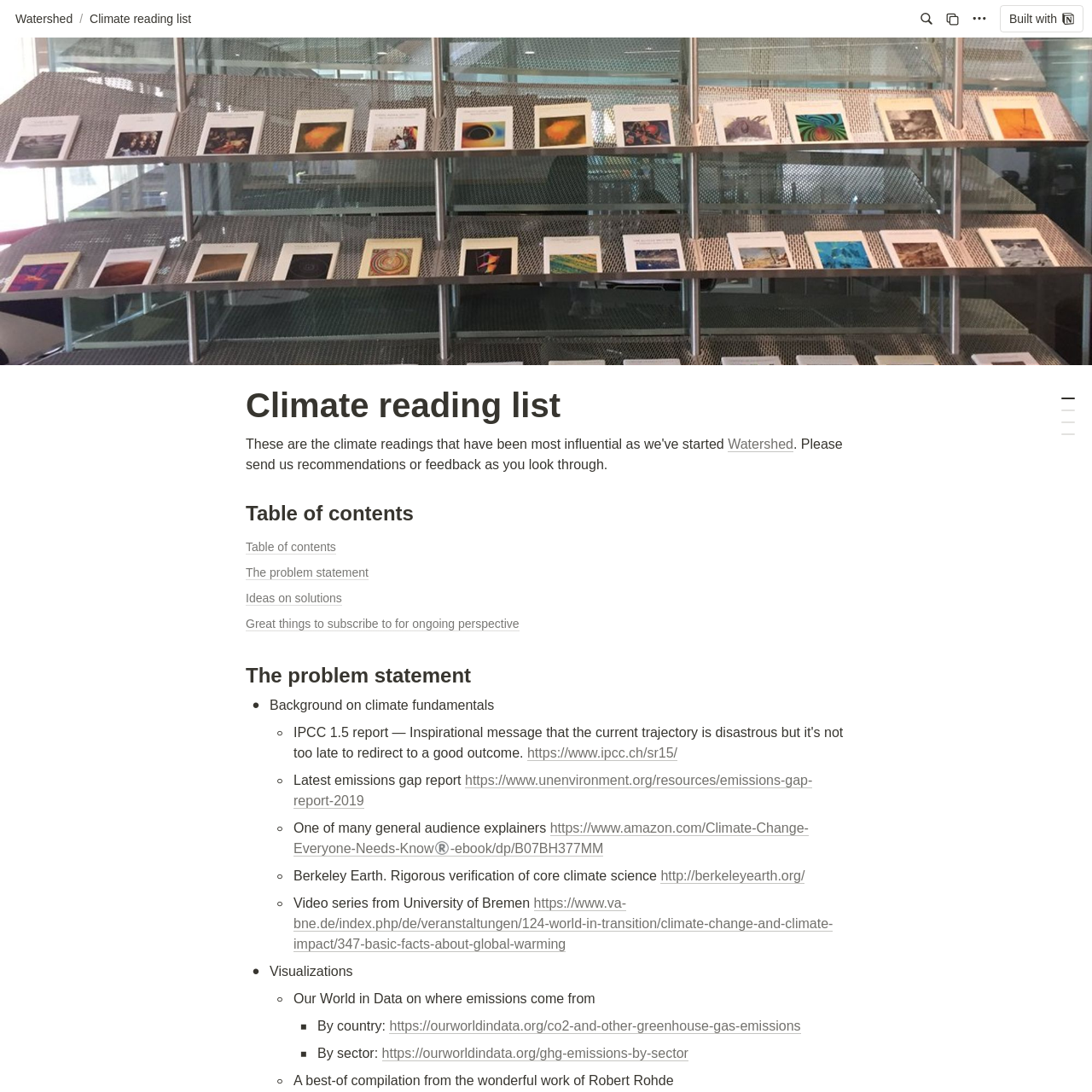Generate a thorough caption detailing the webpage content.

The webpage appears to be a climate reading list, featuring a collection of resources and information on climate change. At the top, there is a navigation bar with several buttons, including "Watershed", "Climate reading list", and "More actions", each accompanied by a graphics symbol. 

Below the navigation bar, there is a large background image that spans the entire width of the page. Above the image, there is a heading that reads "Climate reading list", followed by a brief description that invites users to send recommendations or feedback.

The main content of the page is divided into sections, starting with a "Table of contents" section that lists links to different topics, including "The problem statement", "Ideas on solutions", and "Great things to subscribe to for ongoing perspective". 

The "The problem statement" section provides an overview of climate fundamentals, featuring links to external resources such as the IPCC report and the UN Environment emissions gap report. There are also links to general audience explainers, including a book on Amazon, and rigorous verification of core climate science from Berkeley Earth.

Further down, there is a section on visualizations, featuring links to Our World in Data on greenhouse gas emissions by country and sector. The page also includes a section on video series from the University of Bremen and a best-of compilation from Robert Rohde's work.

Throughout the page, there are various links, graphics symbols, and images, including a registered trademark symbol next to a book title. The overall layout is organized, with clear headings and concise text, making it easy to navigate and find relevant information on climate change.